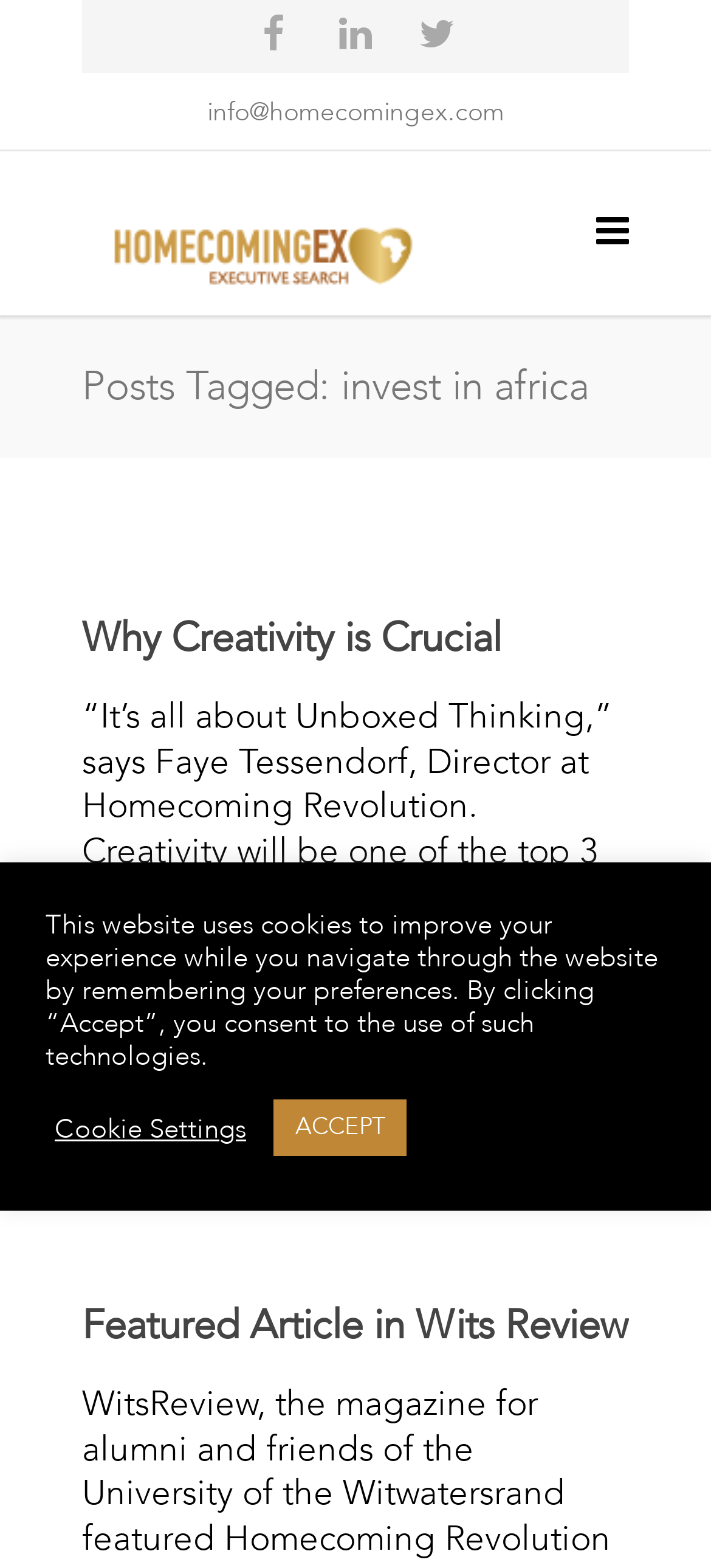Bounding box coordinates should be in the format (top-left x, top-left y, bottom-right x, bottom-right y) and all values should be floating point numbers between 0 and 1. Determine the bounding box coordinate for the UI element described as: Why Creativity is Crucial

[0.115, 0.39, 0.705, 0.424]